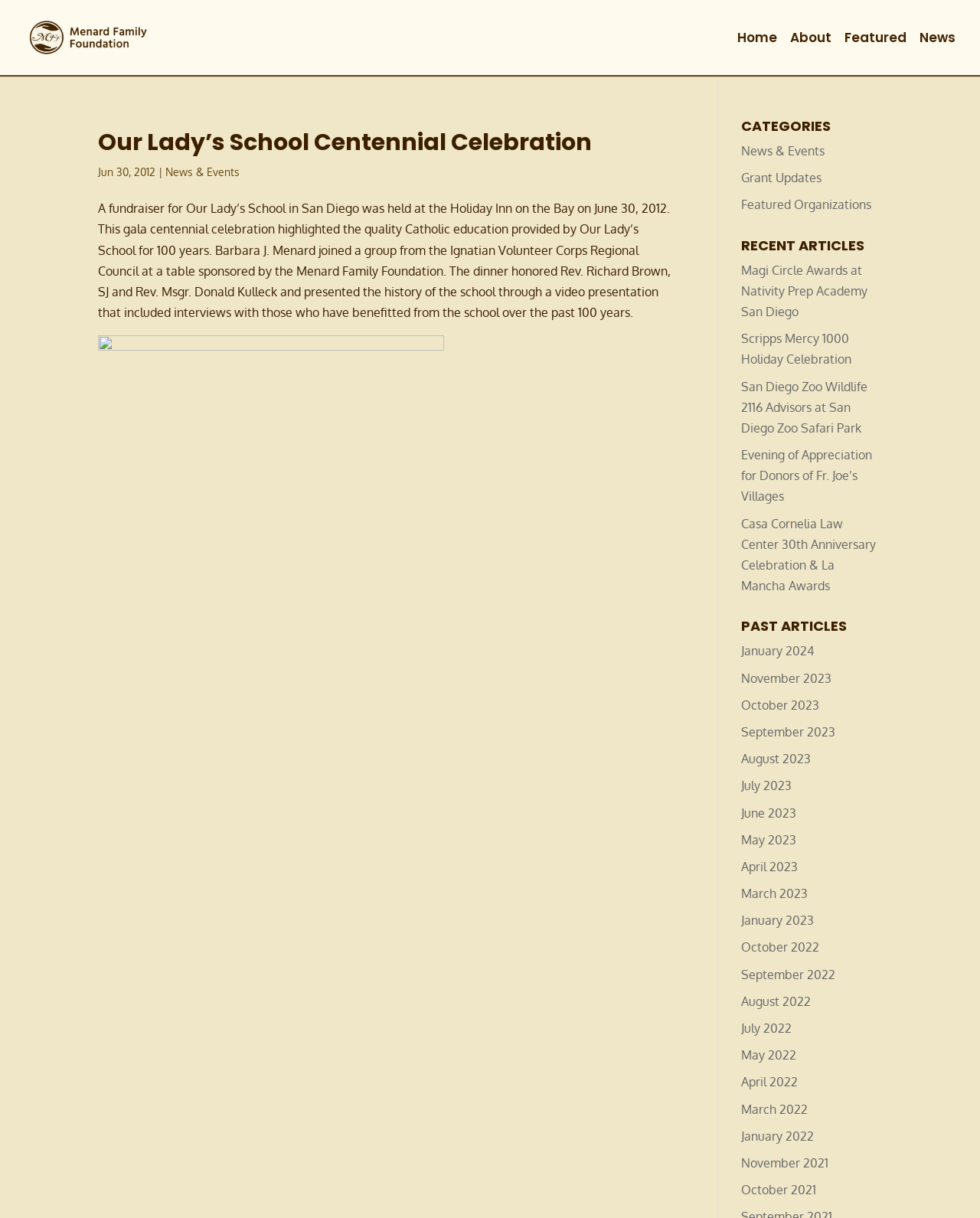Summarize the webpage comprehensively, mentioning all visible components.

This webpage is about the Our Lady's School Centennial Celebration, which is a fundraiser event organized by the Menard Family Foundation. At the top left corner, there is a link to the Menard Family Foundation, accompanied by a small image of the foundation's logo. 

On the top right side, there are five navigation links: Home, About, Featured, News, and others. 

Below the navigation links, there is a main article section that takes up most of the page's width. The article's title, "Our Lady's School Centennial Celebration", is displayed prominently at the top. Below the title, there is a date "Jun 30, 2012" followed by a link to "News & Events". The article's content describes the centennial celebration event, which honored Rev. Richard Brown, SJ and Rev. Msgr. Donald Kulleck, and presented the history of the school through a video presentation. 

On the right side of the page, there are three sections: CATEGORIES, RECENT ARTICLES, and PAST ARTICLES. The CATEGORIES section has three links: News & Events, Grant Updates, and Featured Organizations. The RECENT ARTICLES section lists five article links with titles such as "Magi Circle Awards at Nativity Prep Academy San Diego" and "San Diego Zoo Wildlife 2116 Advisors at San Diego Zoo Safari Park". The PAST ARTICLES section has 15 links to archived articles, organized by month from January 2024 to November 2021.